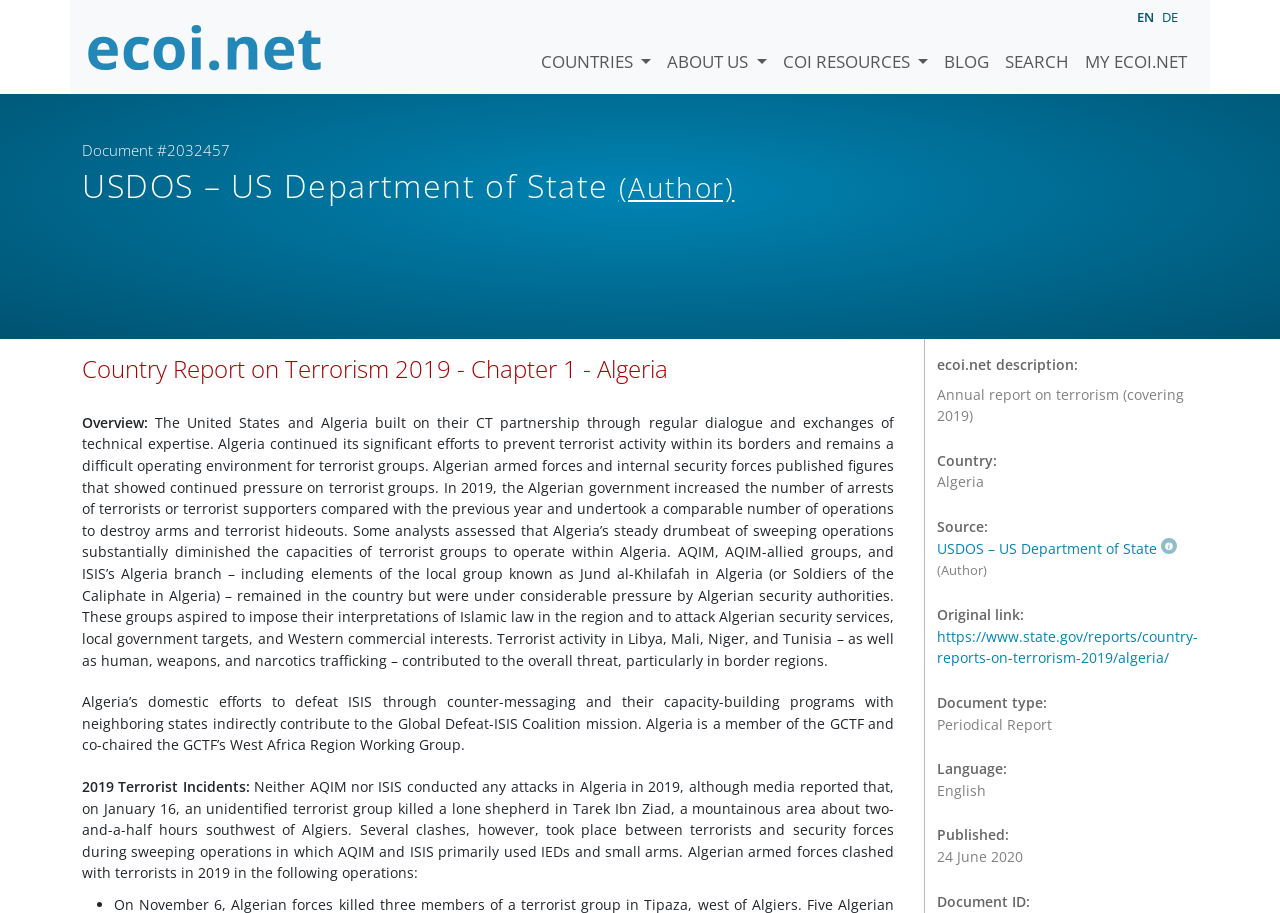Determine the bounding box coordinates for the clickable element required to fulfill the instruction: "Click the 'COUNTRIES' link". Provide the coordinates as four float numbers between 0 and 1, i.e., [left, top, right, bottom].

[0.416, 0.021, 0.515, 0.082]